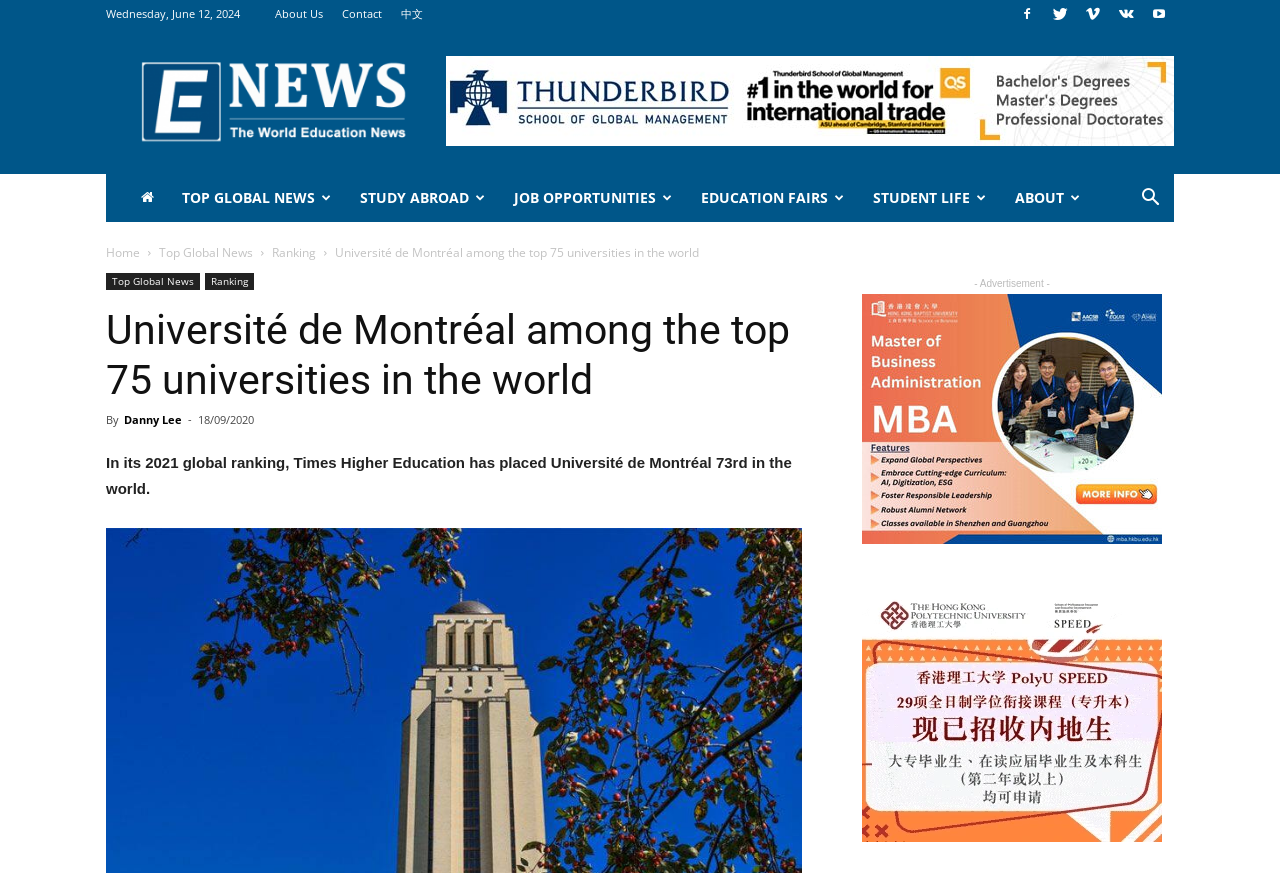Identify the bounding box coordinates of the part that should be clicked to carry out this instruction: "Go to the Home page".

None